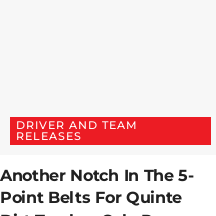What type of racing does Cole Perry compete in?
Using the details from the image, give an elaborate explanation to answer the question.

The article title mentions 'Quinte Dirt Tracker Cole Perry', which suggests that Cole Perry is a competitor in dirt track racing. This is further supported by the context of the article, which appears to be discussing his achievements or updates in the sport.